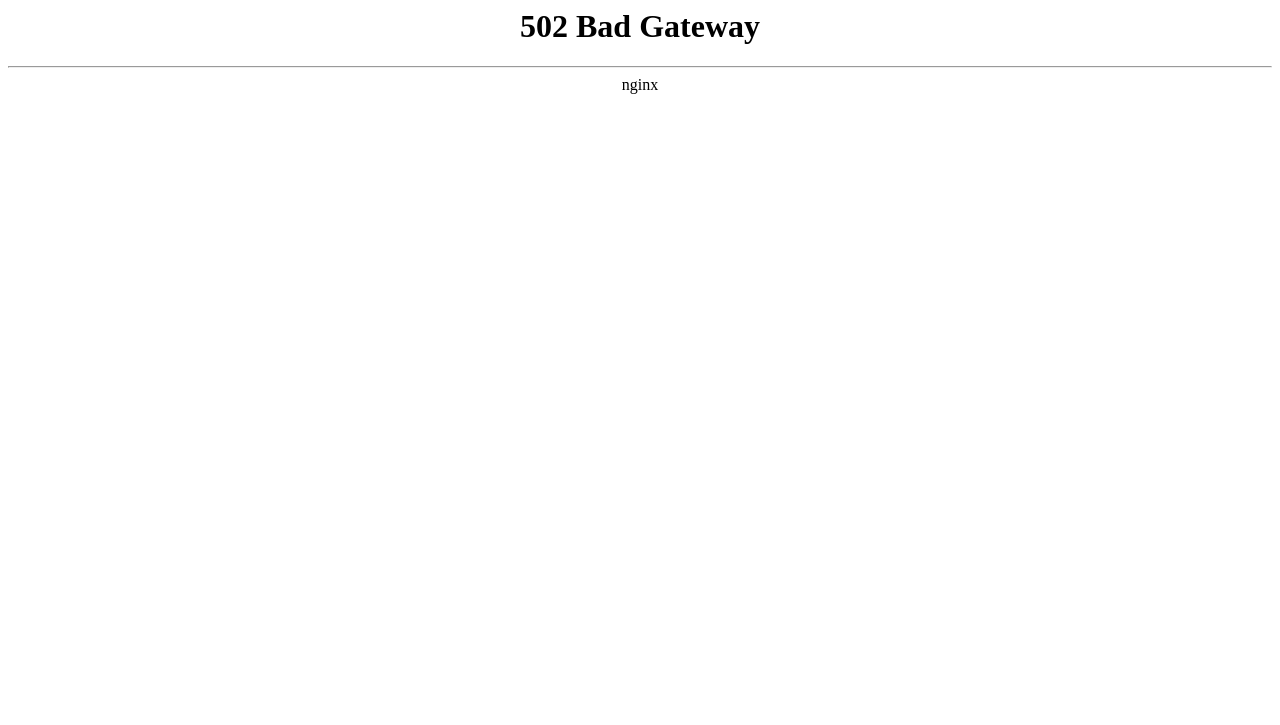Extract the primary header of the webpage and generate its text.

502 Bad Gateway